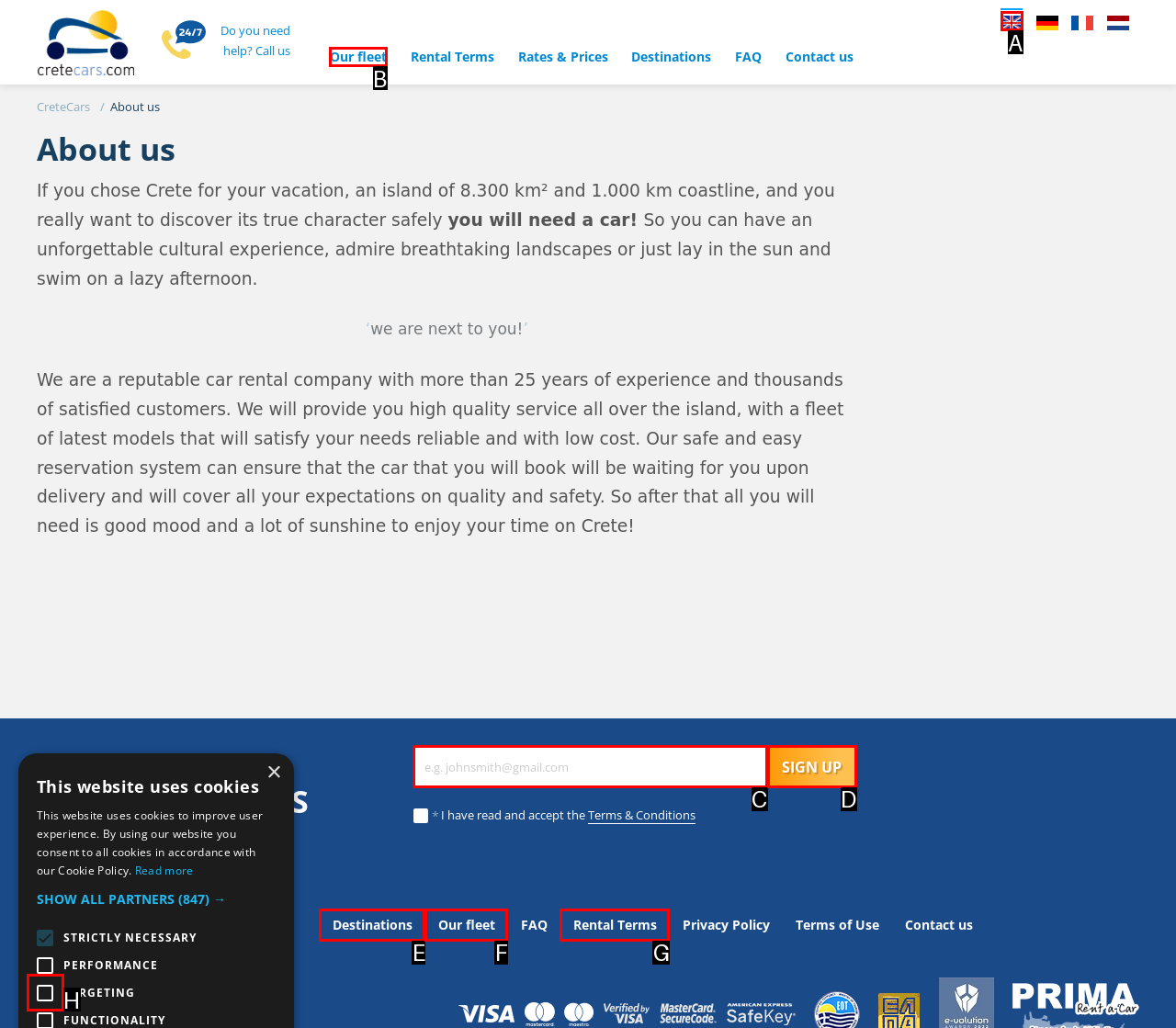Indicate the HTML element that should be clicked to perform the task: Click on 'Our fleet' Reply with the letter corresponding to the chosen option.

B